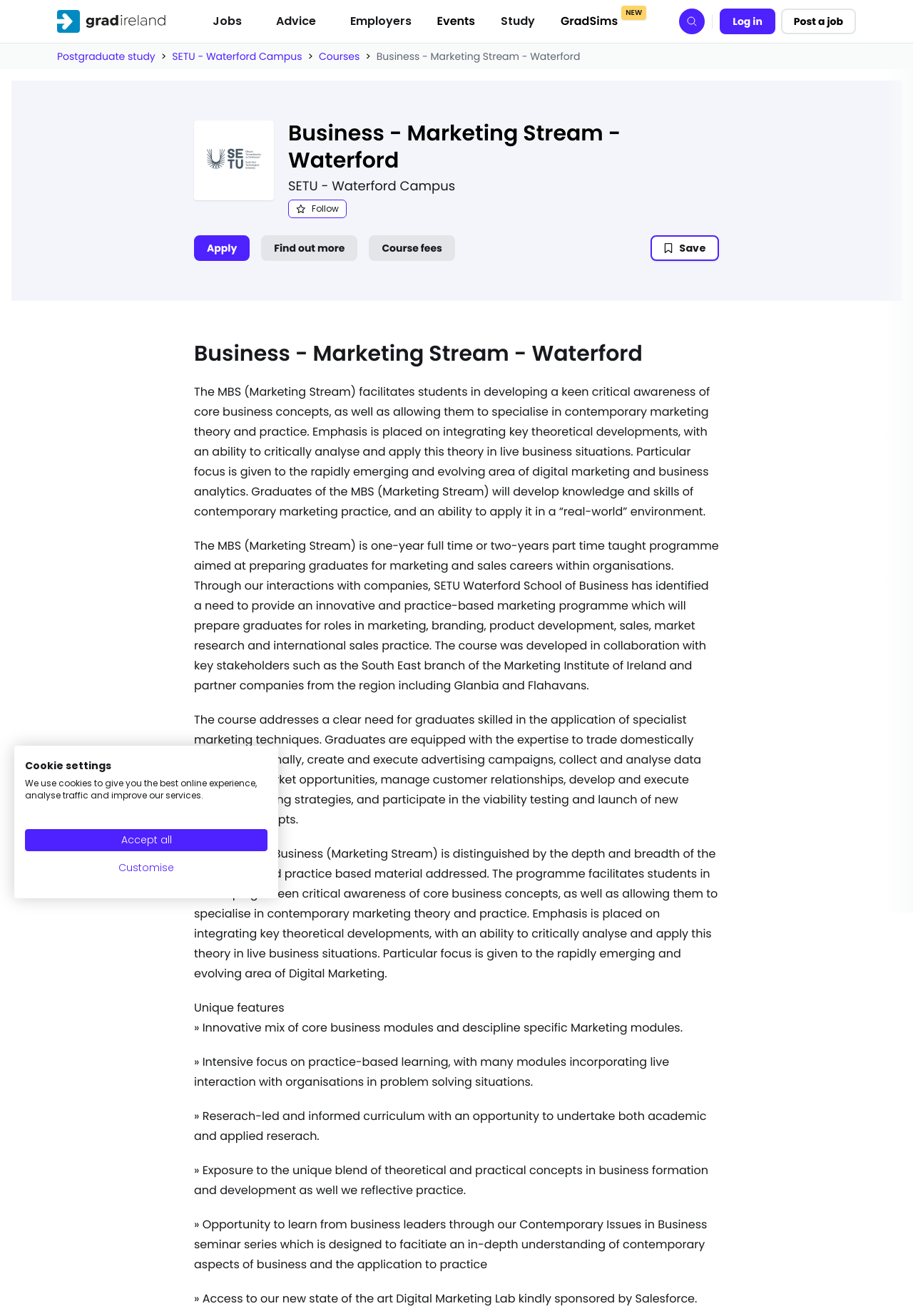Kindly determine the bounding box coordinates for the area that needs to be clicked to execute this instruction: "Click the 'Jobs' button".

[0.223, 0.007, 0.274, 0.026]